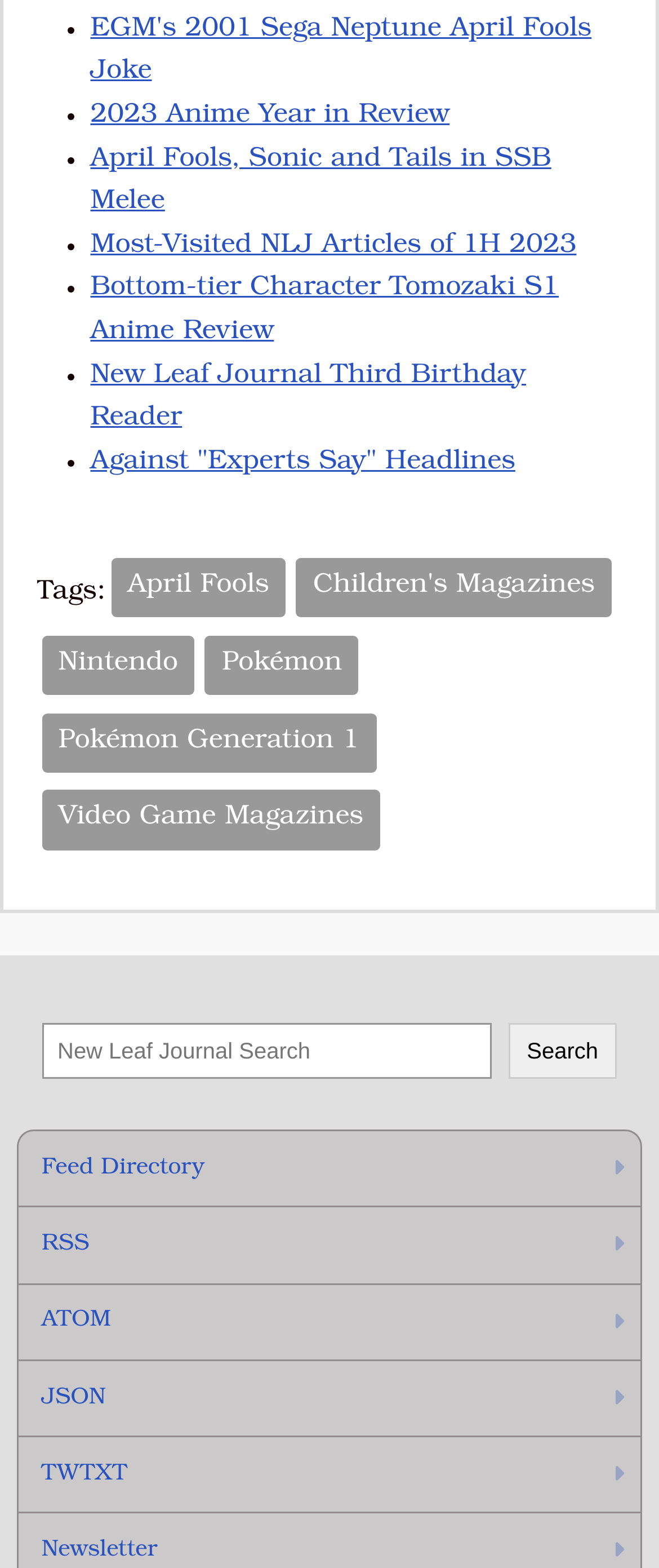Answer the following inquiry with a single word or phrase:
How many links are in the feed directory section?

4